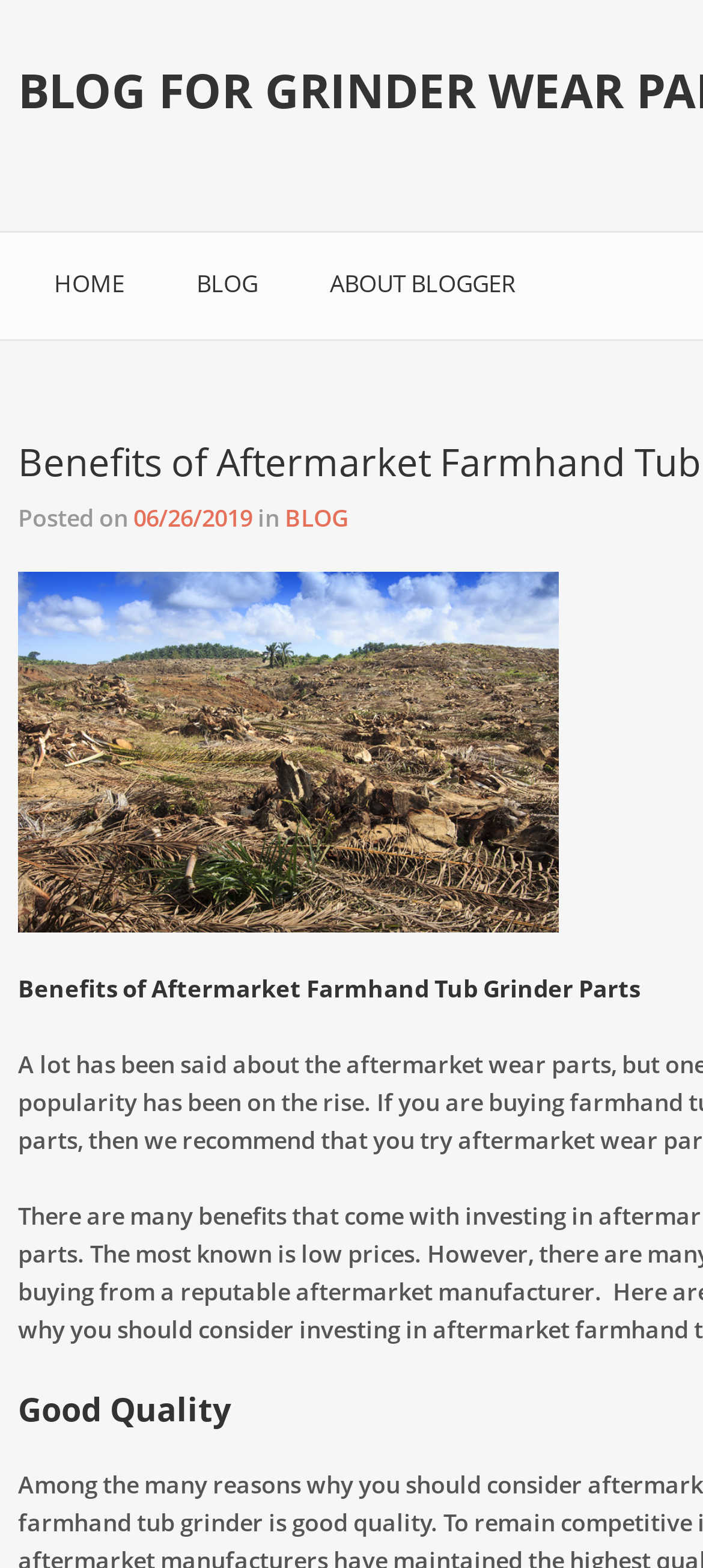Extract the bounding box coordinates of the UI element described: "3.9 Reservations". Provide the coordinates in the format [left, top, right, bottom] with values ranging from 0 to 1.

None